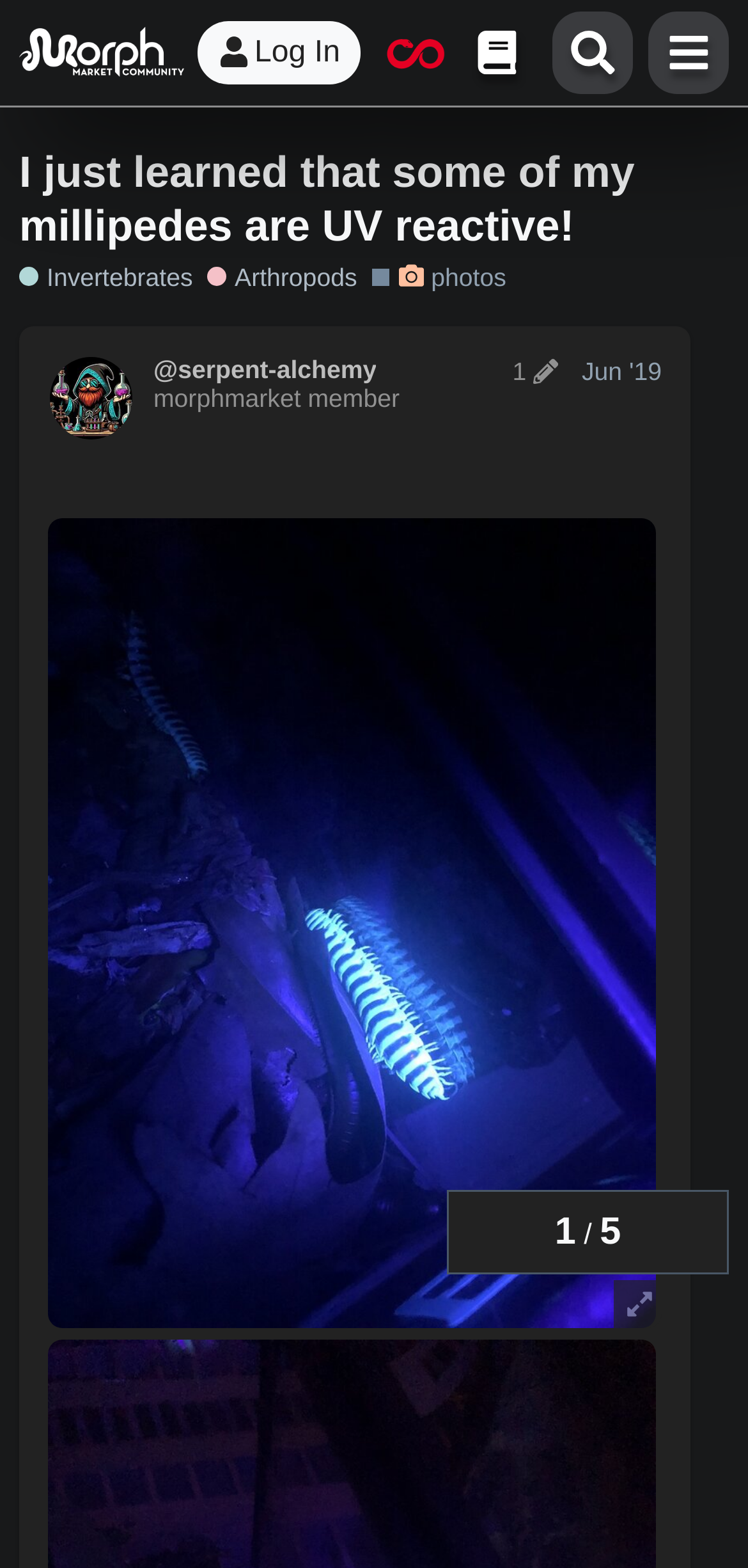Identify the bounding box coordinates of the section to be clicked to complete the task described by the following instruction: "View the image". The coordinates should be four float numbers between 0 and 1, formatted as [left, top, right, bottom].

[0.064, 0.33, 0.876, 0.847]